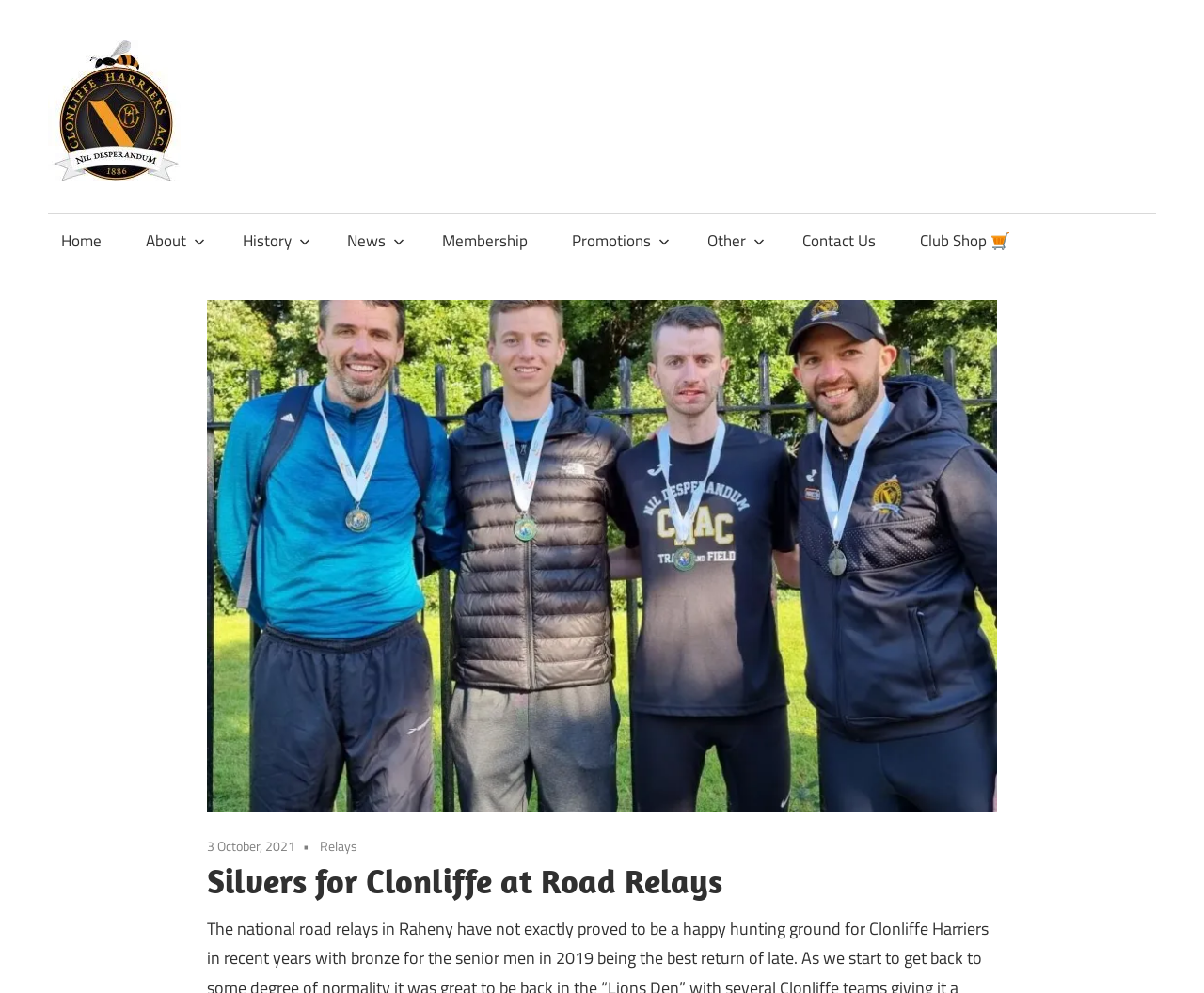Identify the bounding box coordinates of the section that should be clicked to achieve the task described: "read news".

[0.278, 0.214, 0.341, 0.27]